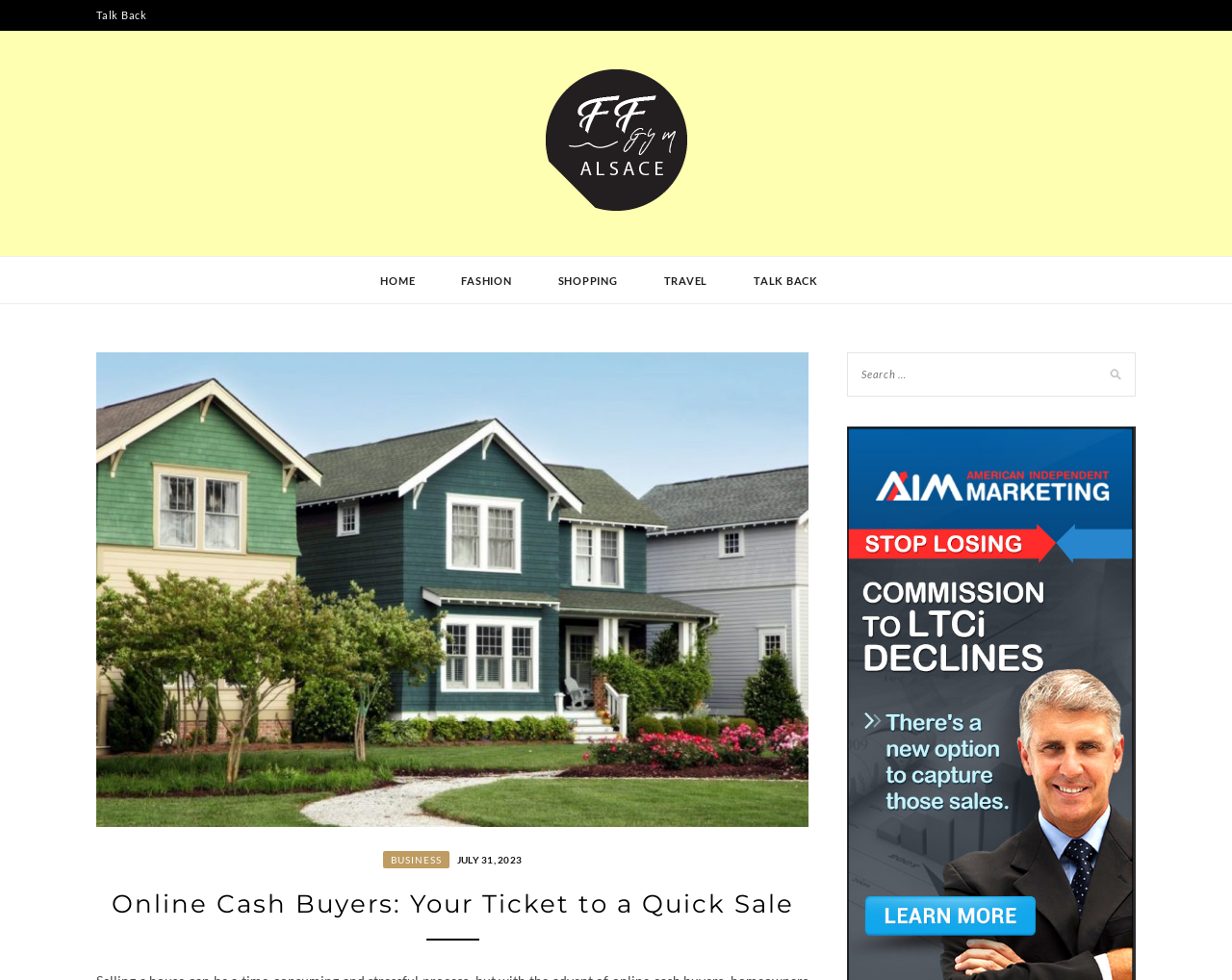Determine the bounding box coordinates for the area that should be clicked to carry out the following instruction: "go to FF Gym Alsace".

[0.443, 0.201, 0.557, 0.218]